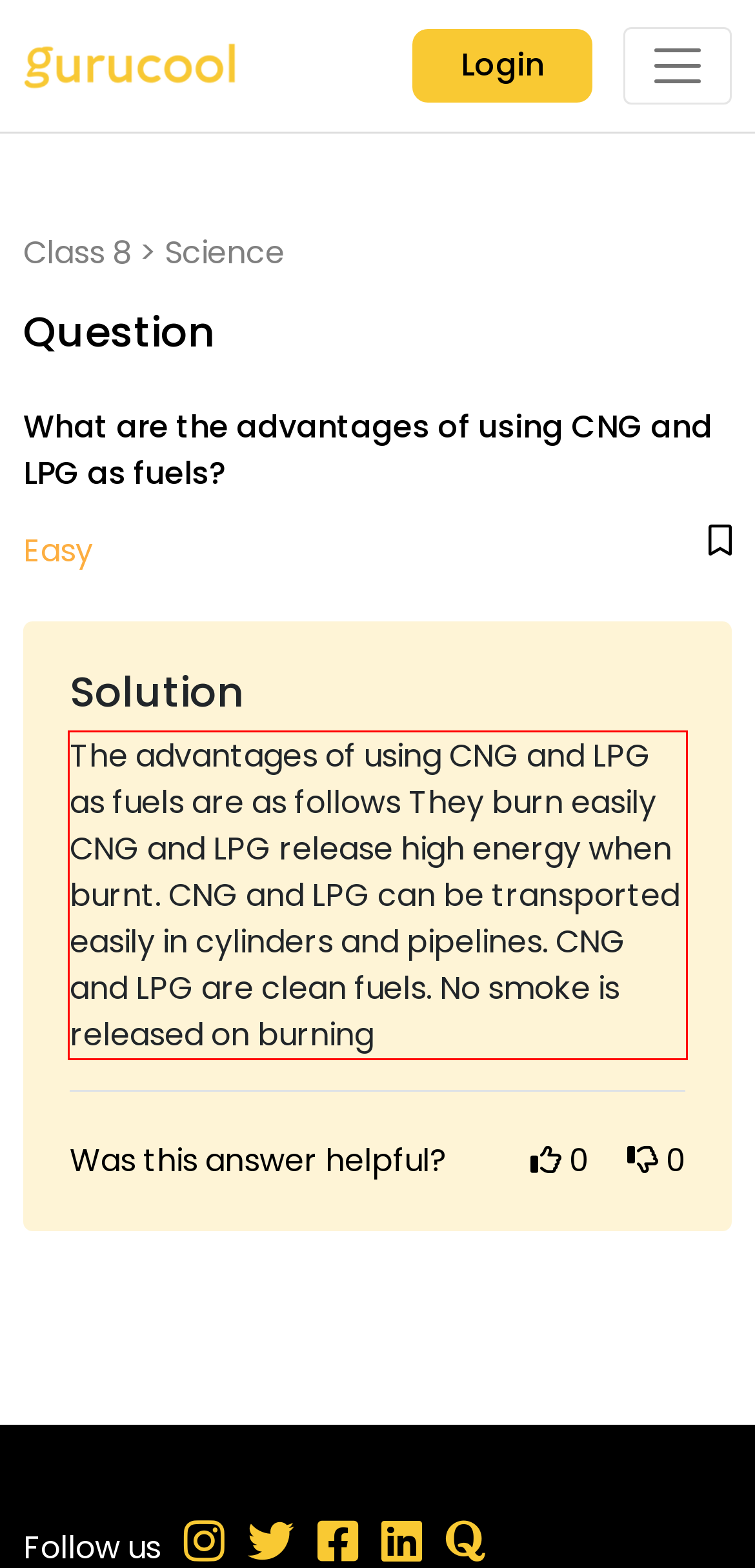Please look at the screenshot provided and find the red bounding box. Extract the text content contained within this bounding box.

The advantages of using CNG and LPG as fuels are as follows They burn easily CNG and LPG release high energy when burnt. CNG and LPG can be transported easily in cylinders and pipelines. CNG and LPG are clean fuels. No smoke is released on burning